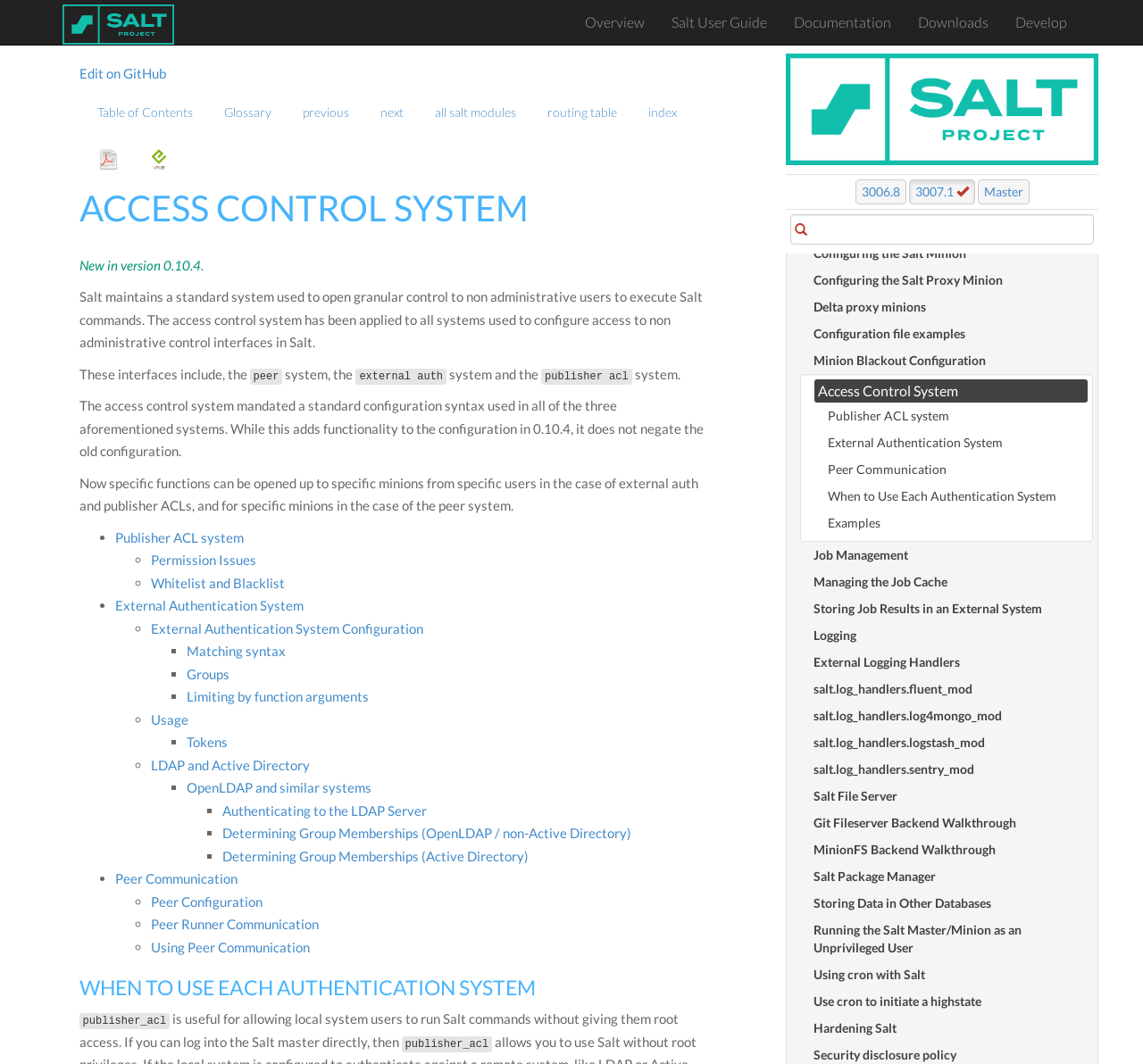What is the title of the webpage?
From the image, respond using a single word or phrase.

Access Control System